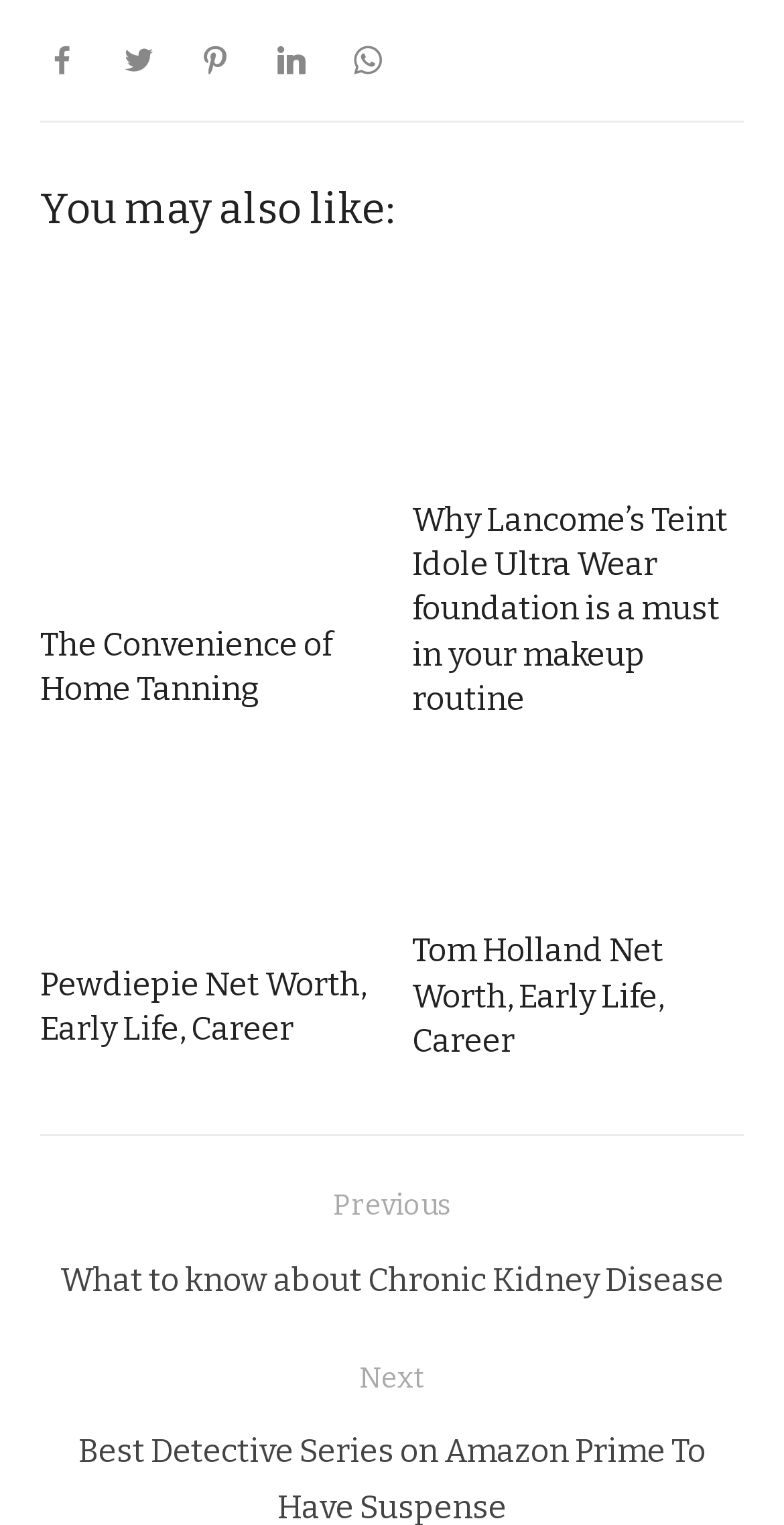Answer briefly with one word or phrase:
What is the title of the last article?

Tom Holland Net Worth, Early Life, Career